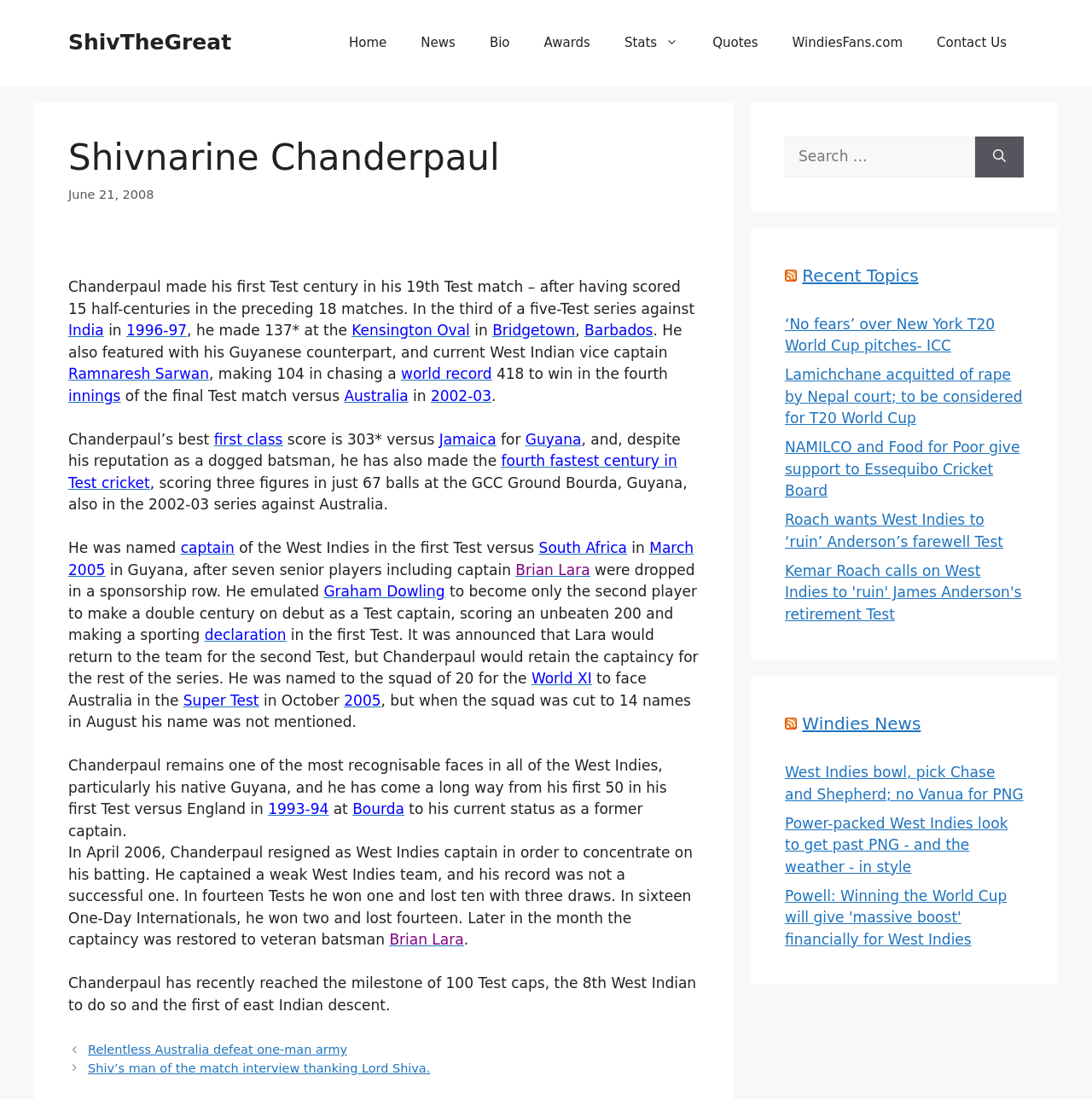What is the name of the series where Chanderpaul made a double century on debut as a Test captain?
Answer with a single word or phrase, using the screenshot for reference.

South Africa